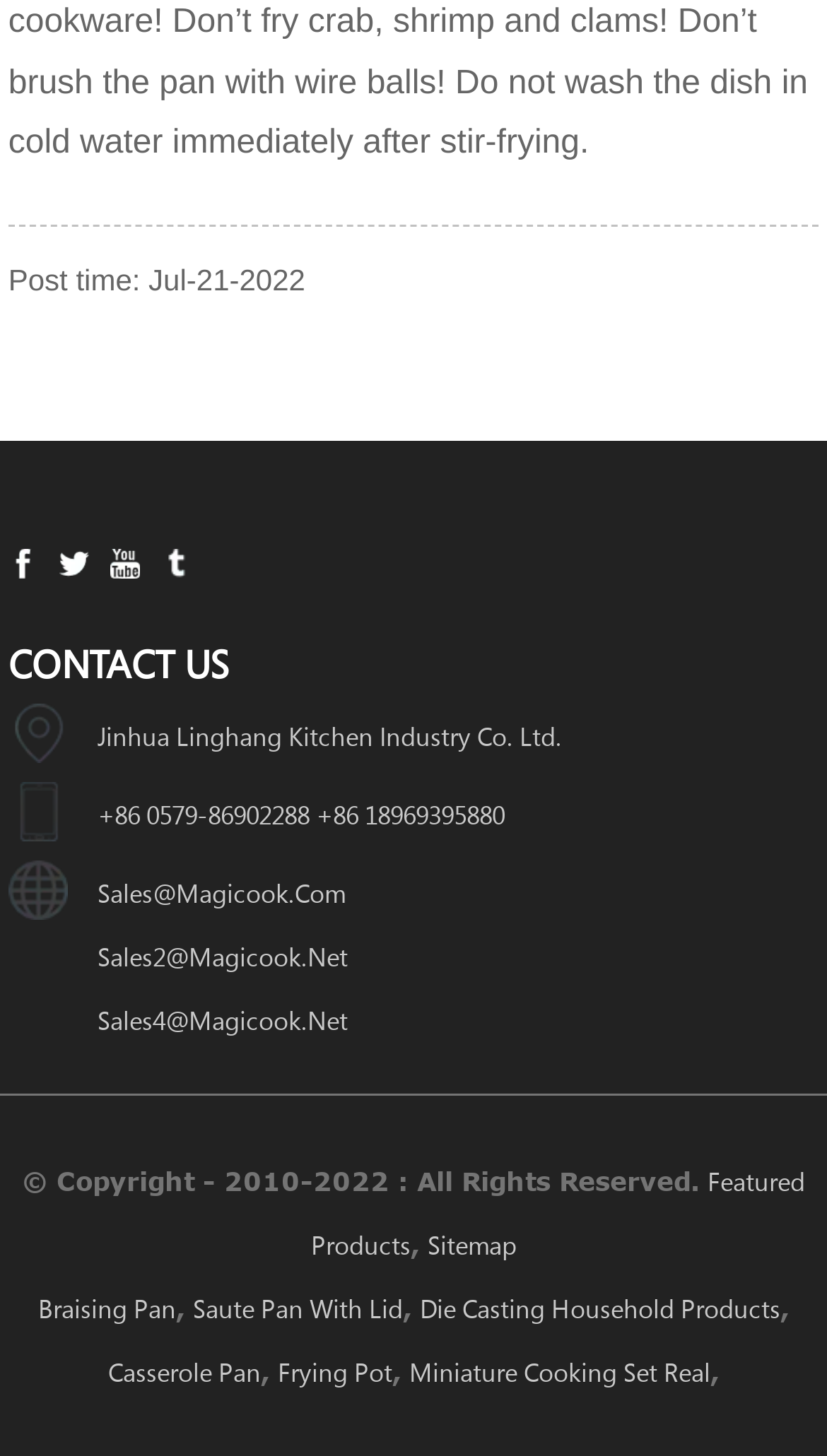Please respond to the question using a single word or phrase:
What is the company name?

Jinhua Linghang Kitchen Industry Co. Ltd.